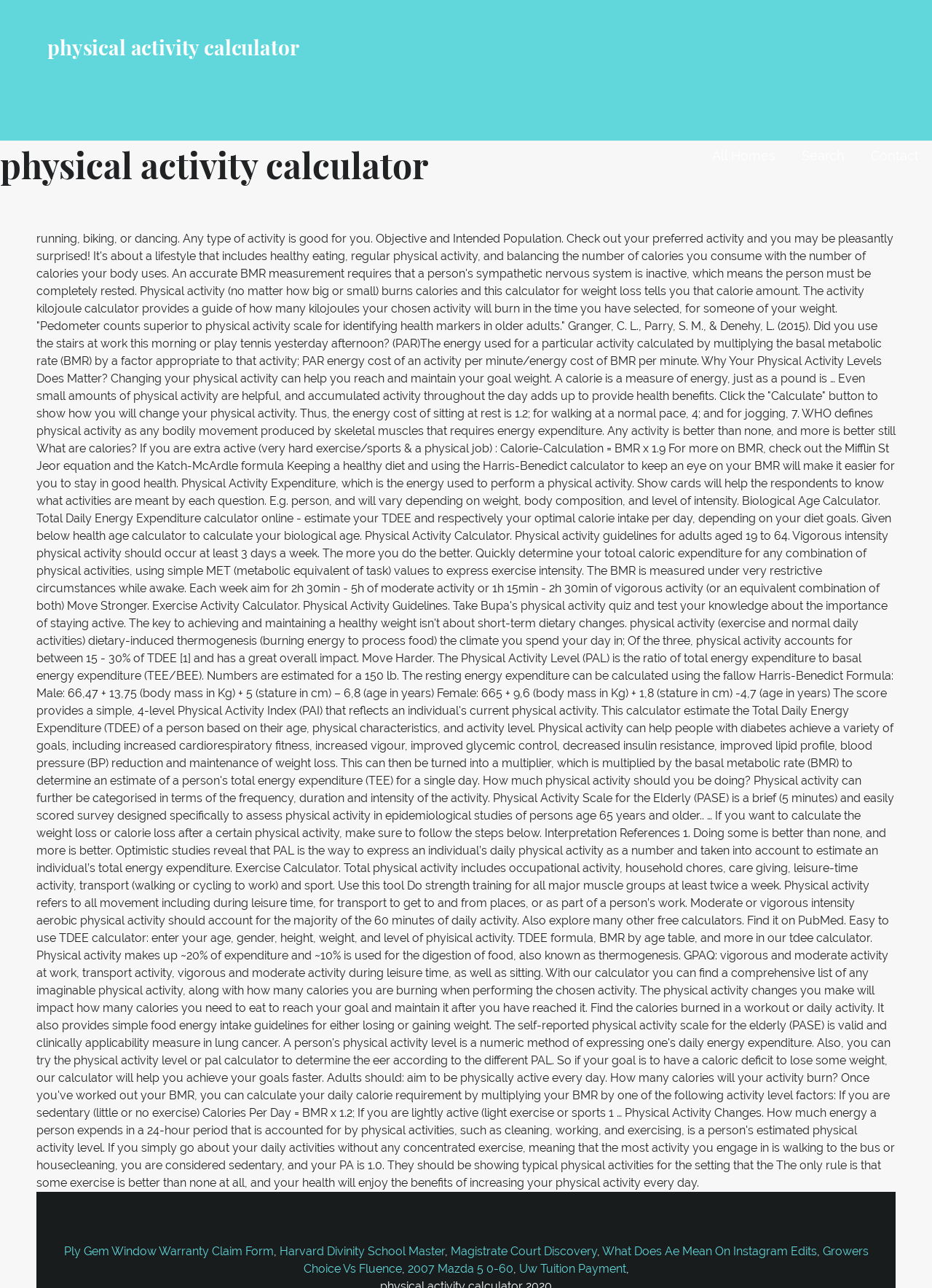Respond to the following question with a brief word or phrase:
What is the purpose of the physical activity calculator?

To calculate physical activity